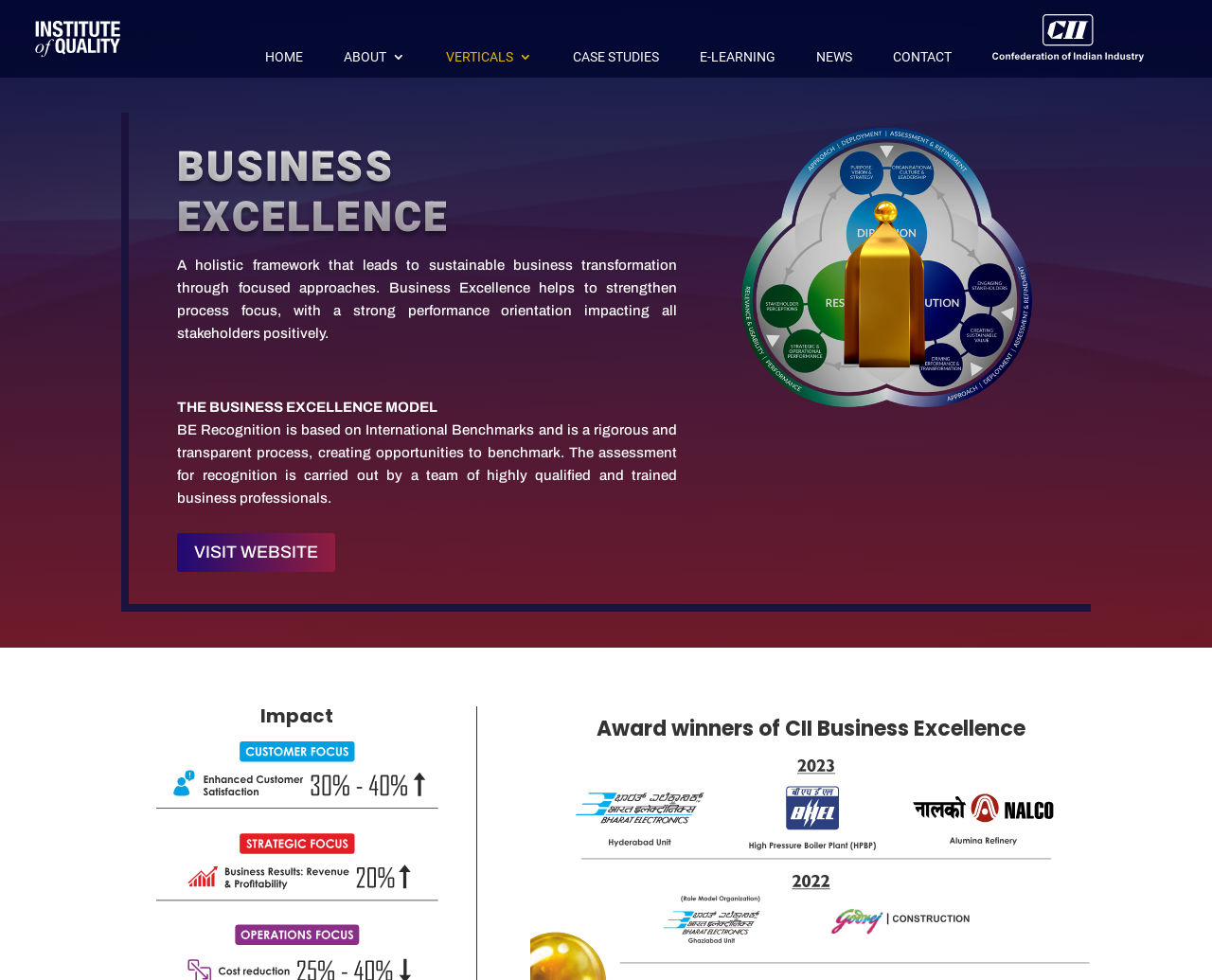Please give a concise answer to this question using a single word or phrase: 
What is Business Excellence?

A holistic framework for sustainable business transformation